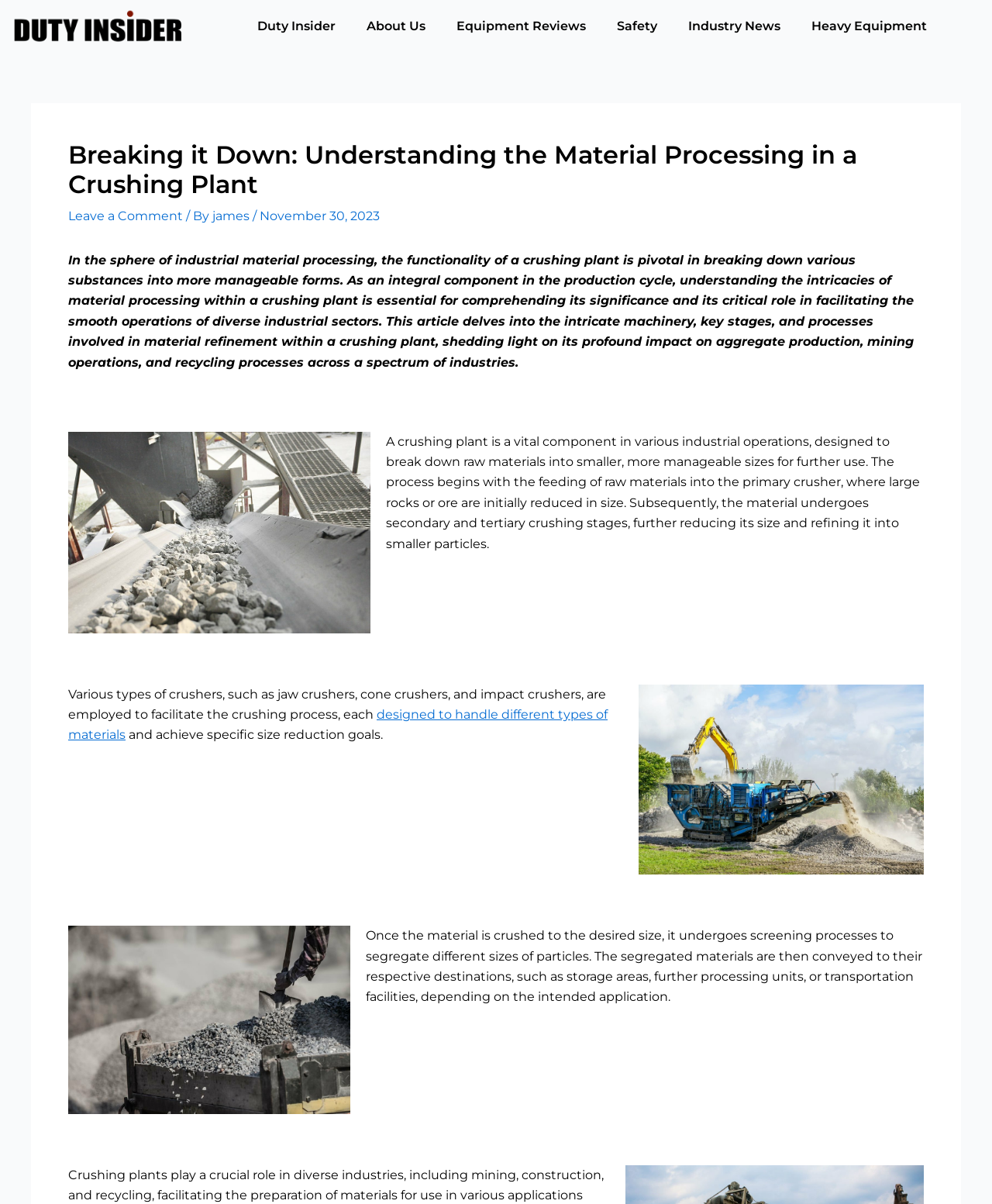Can you identify the bounding box coordinates of the clickable region needed to carry out this instruction: 'Read the article by 'james''? The coordinates should be four float numbers within the range of 0 to 1, stated as [left, top, right, bottom].

[0.214, 0.173, 0.255, 0.186]